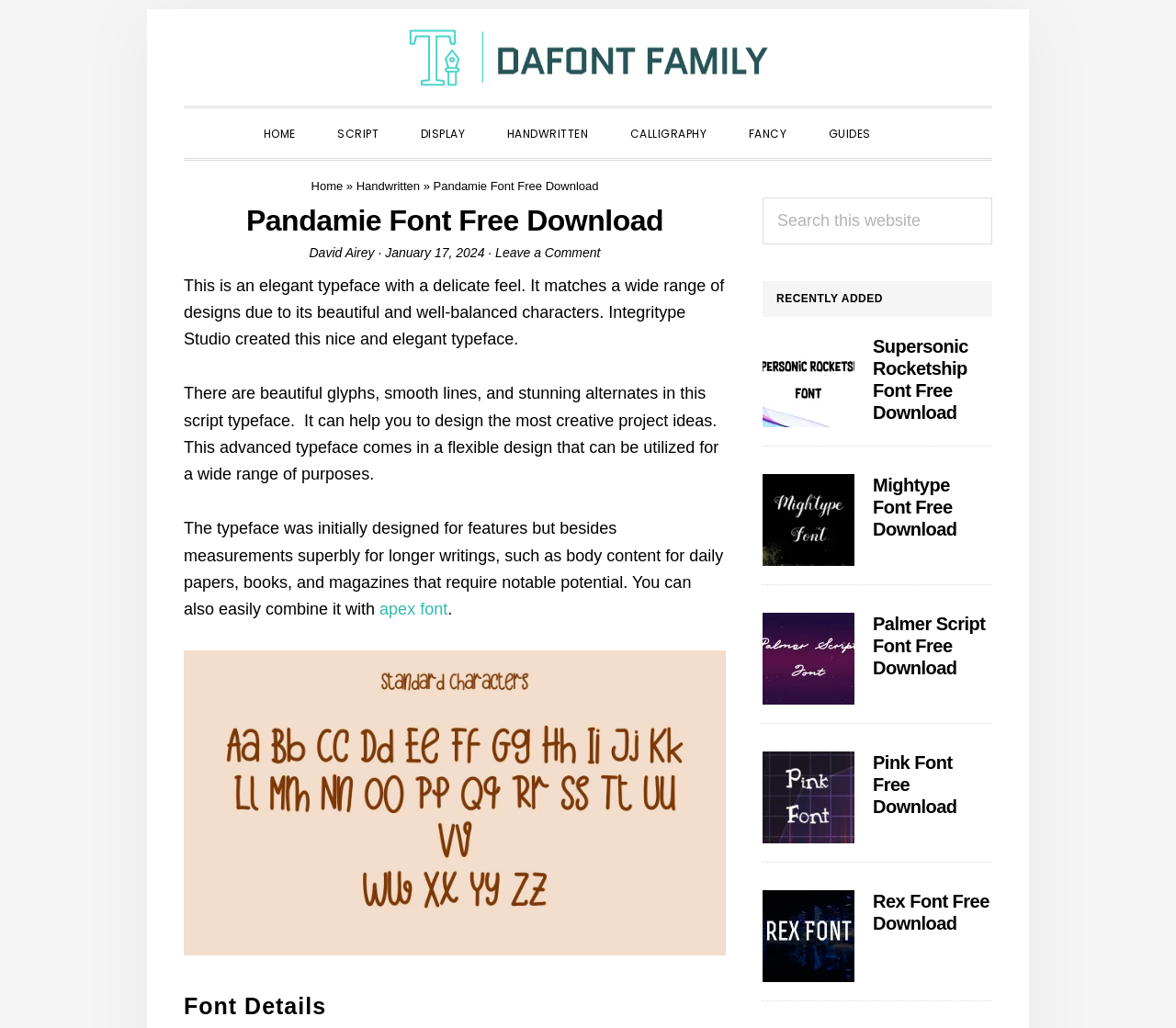Show the bounding box coordinates for the HTML element as described: "Handwritten".

[0.303, 0.174, 0.357, 0.188]